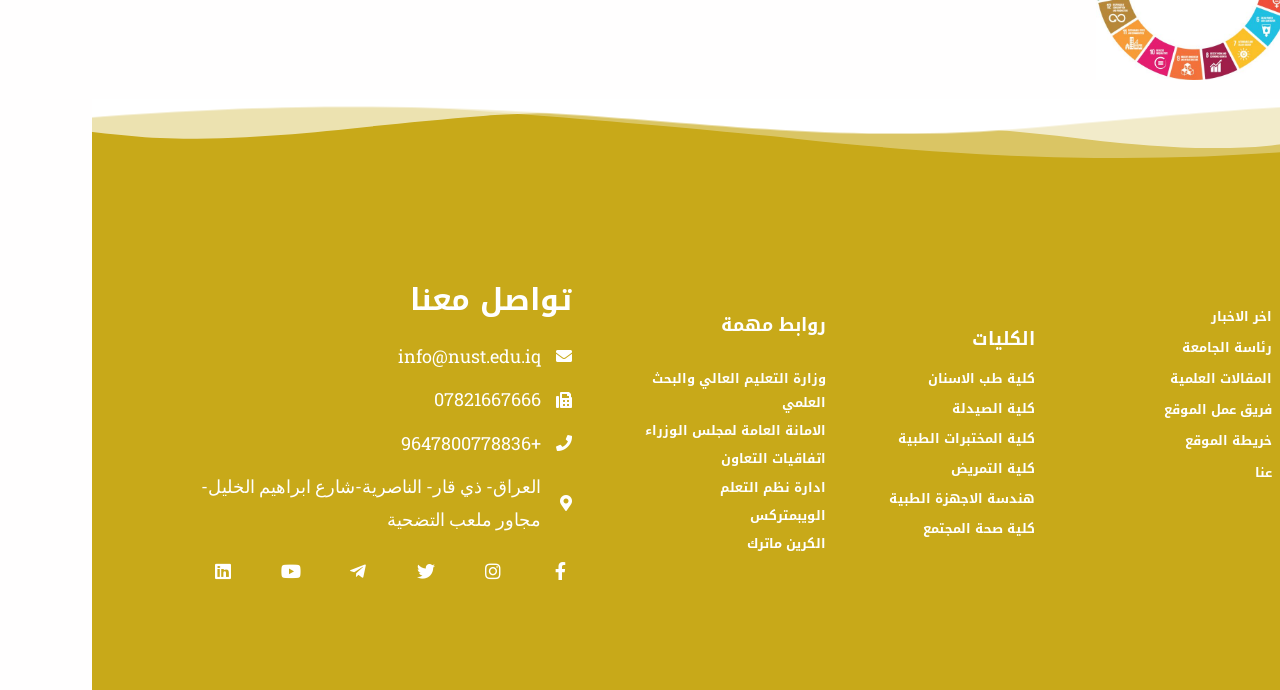Locate and provide the bounding box coordinates for the HTML element that matches this description: "عنا".

[0.784, 0.667, 0.922, 0.702]